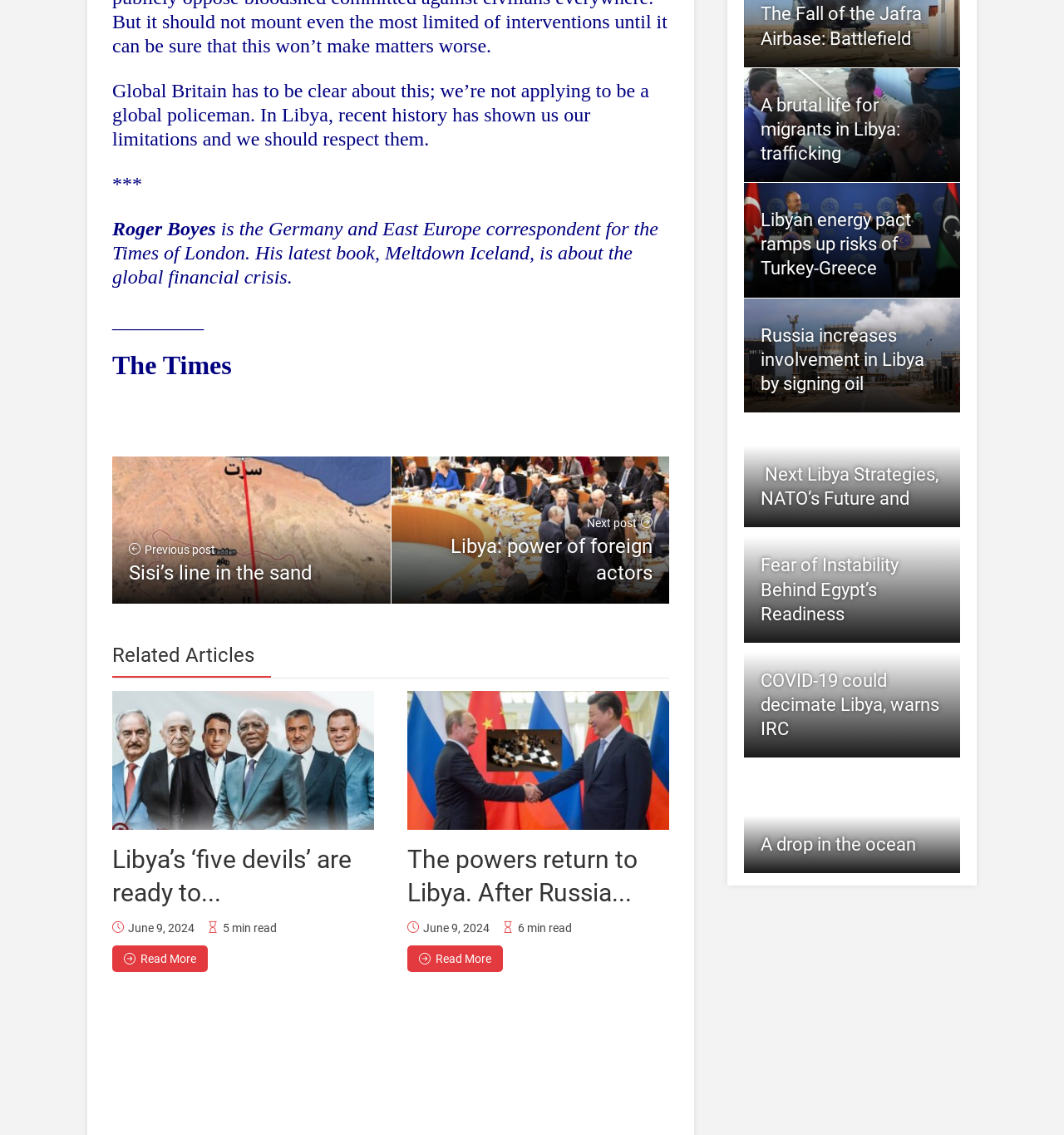Answer the following inquiry with a single word or phrase:
Who is the author of the article?

Roger Boyes